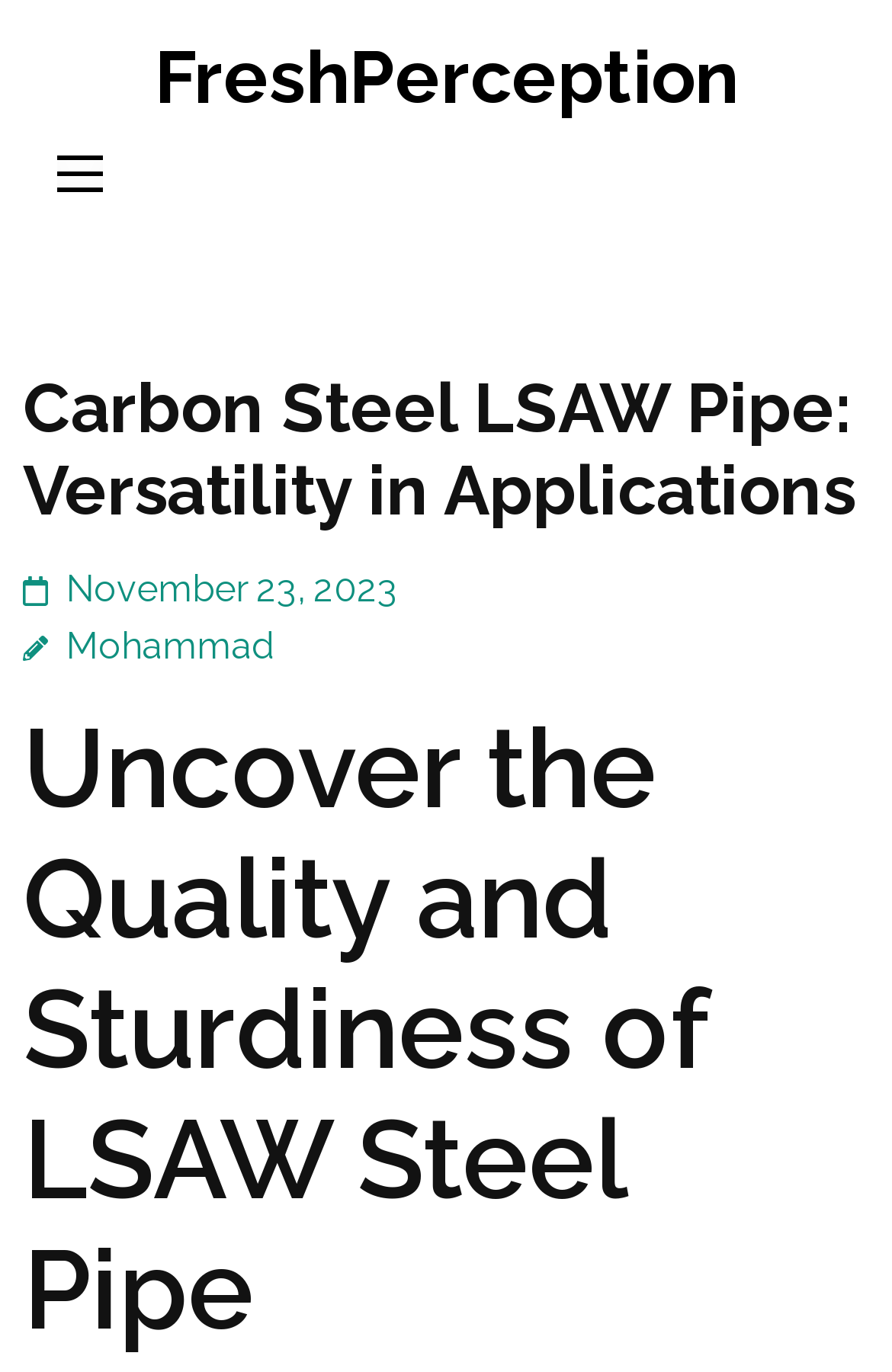Based on the visual content of the image, answer the question thoroughly: What is the purpose of the button?

I inferred the purpose of the button by looking at its location and properties. The button is located at the top of the page and has a bounding box coordinate of [0.064, 0.113, 0.115, 0.14]. It is likely used to expand or collapse the menu or navigation section of the website.